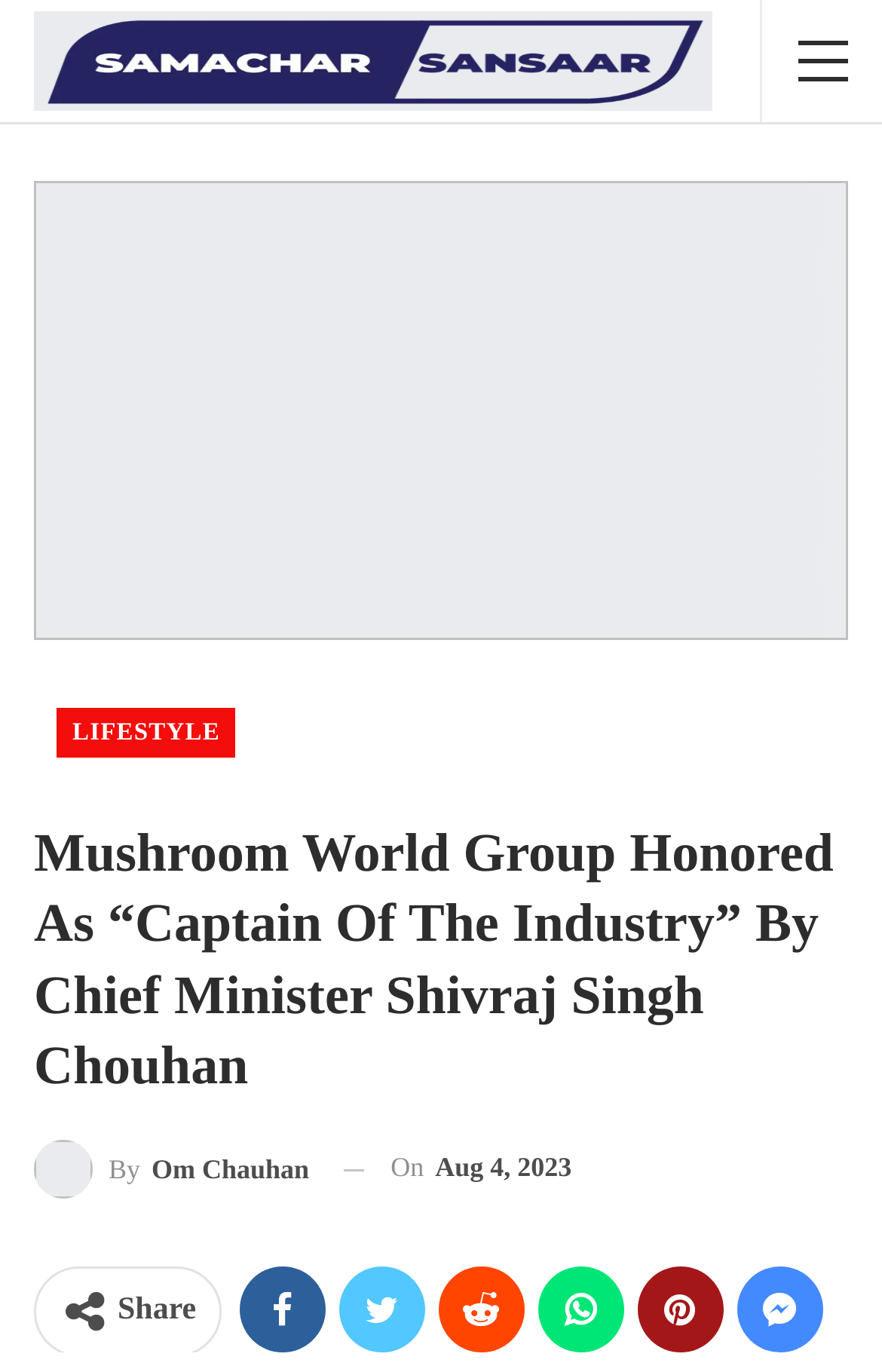With reference to the image, please provide a detailed answer to the following question: Who honored the Mushroom World Group?

The person who honored the Mushroom World Group can be found in the main heading of the webpage, which mentions 'By Chief Minister Shivraj Singh Chouhan'.